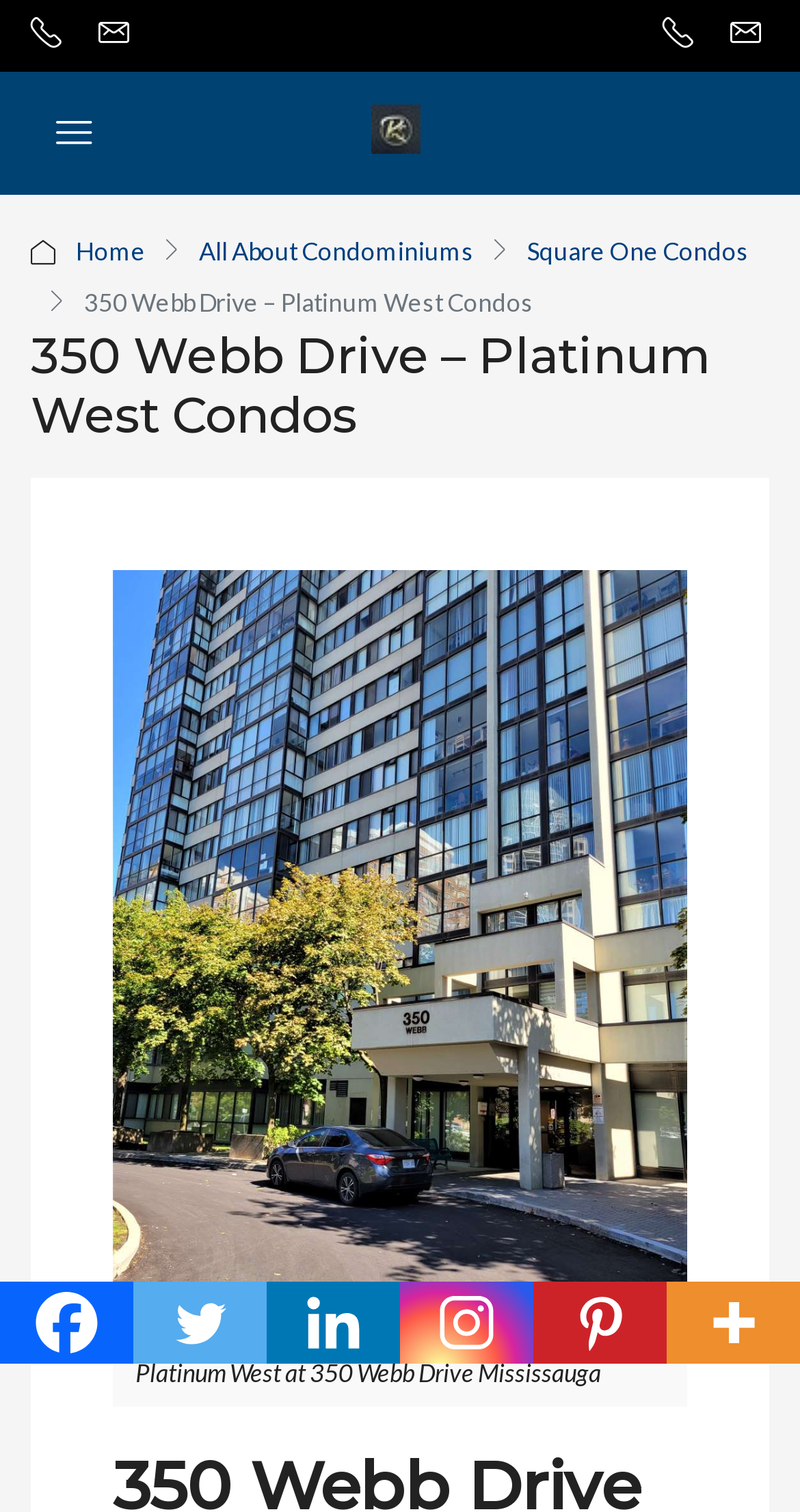Locate the bounding box coordinates of the area you need to click to fulfill this instruction: 'View the condominium details'. The coordinates must be in the form of four float numbers ranging from 0 to 1: [left, top, right, bottom].

[0.141, 0.376, 0.859, 0.93]